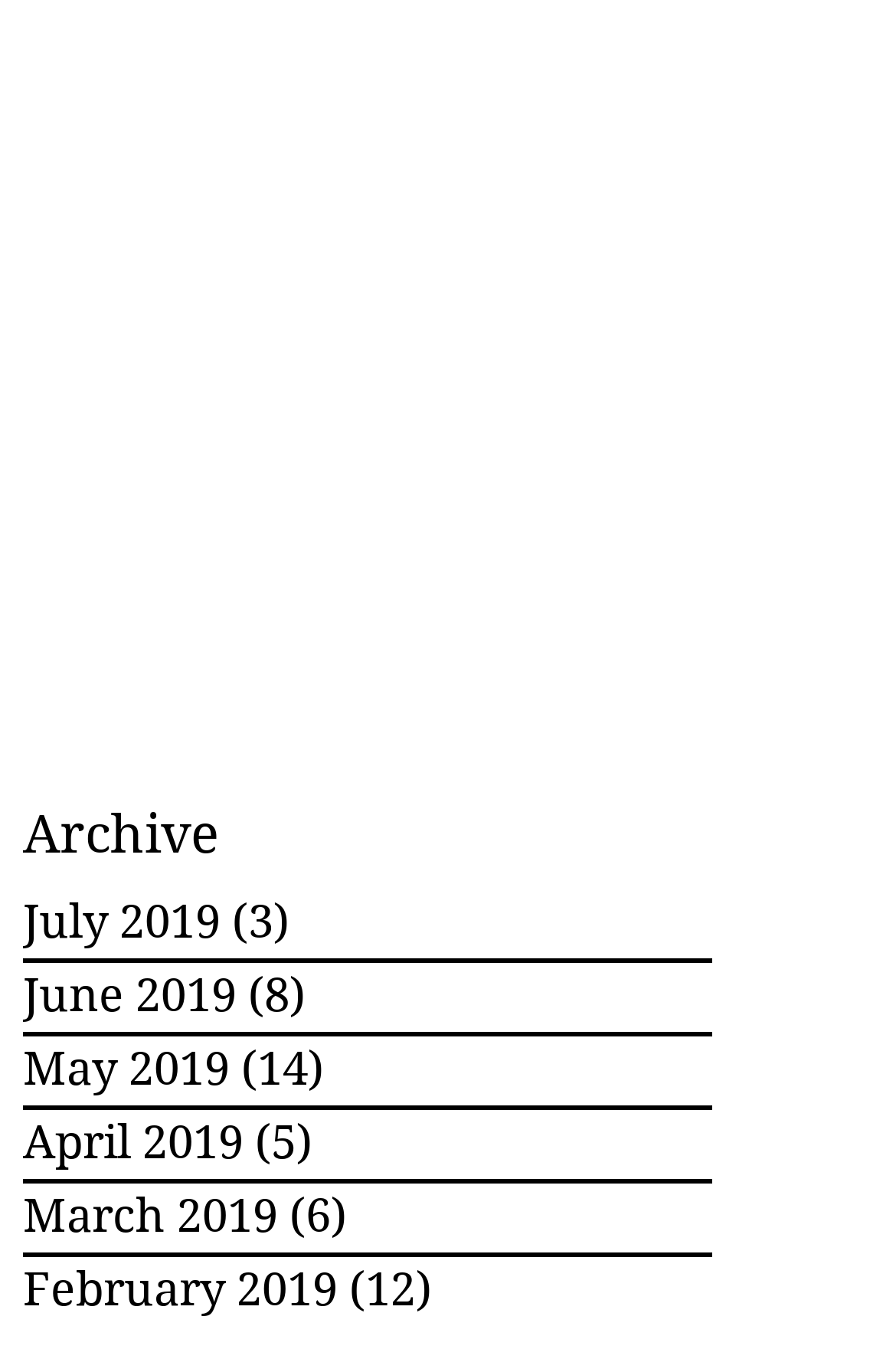Examine the image and give a thorough answer to the following question:
How many links are there in the navigation section?

I counted the number of links in the navigation section and found that there are 5 links, each representing a different month.